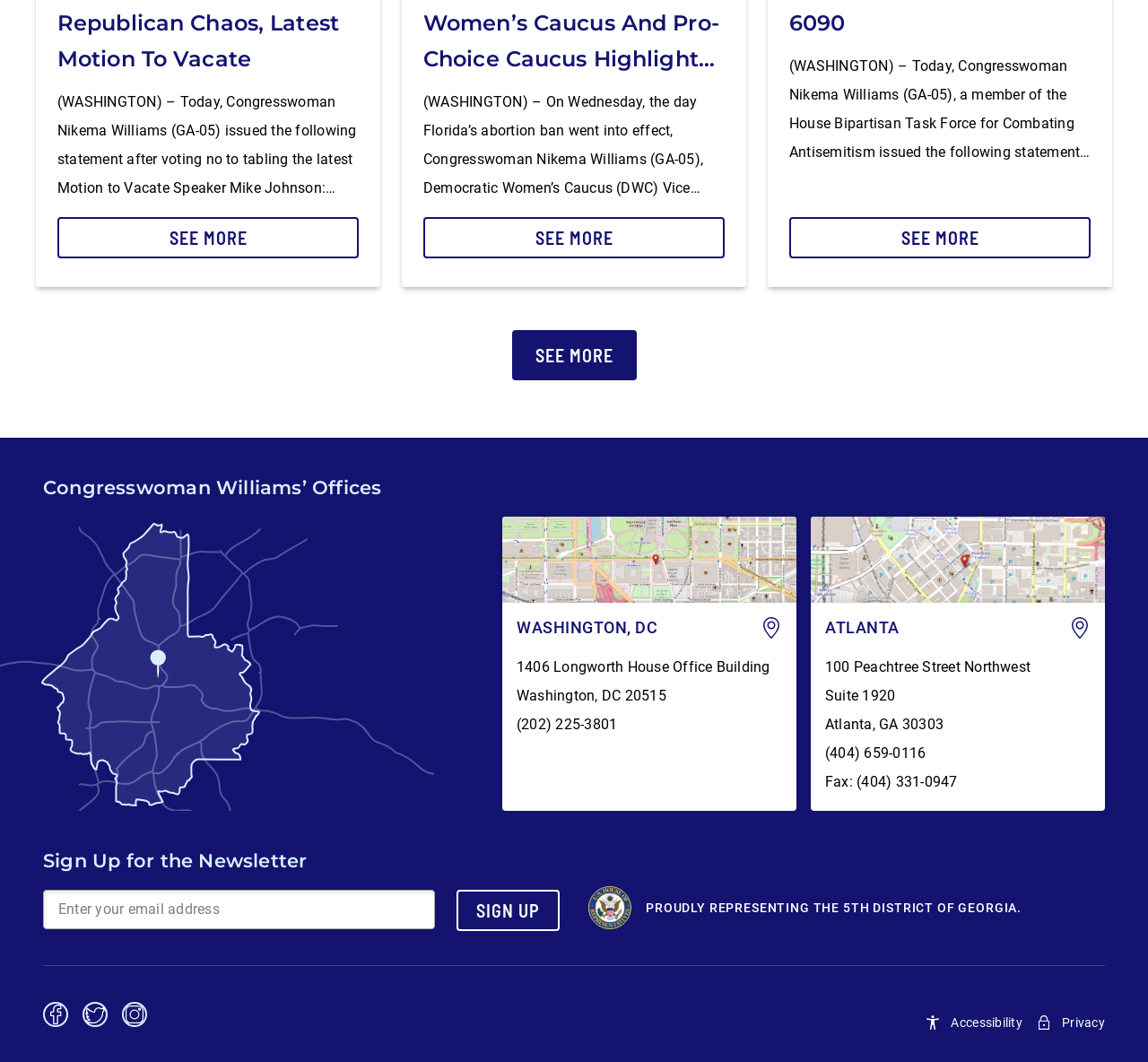Please answer the following question as detailed as possible based on the image: 
What social media platforms does Congresswoman Nikema Williams have?

I found the social media links at the bottom of the webpage, which include Facebook, Twitter, and Instagram.